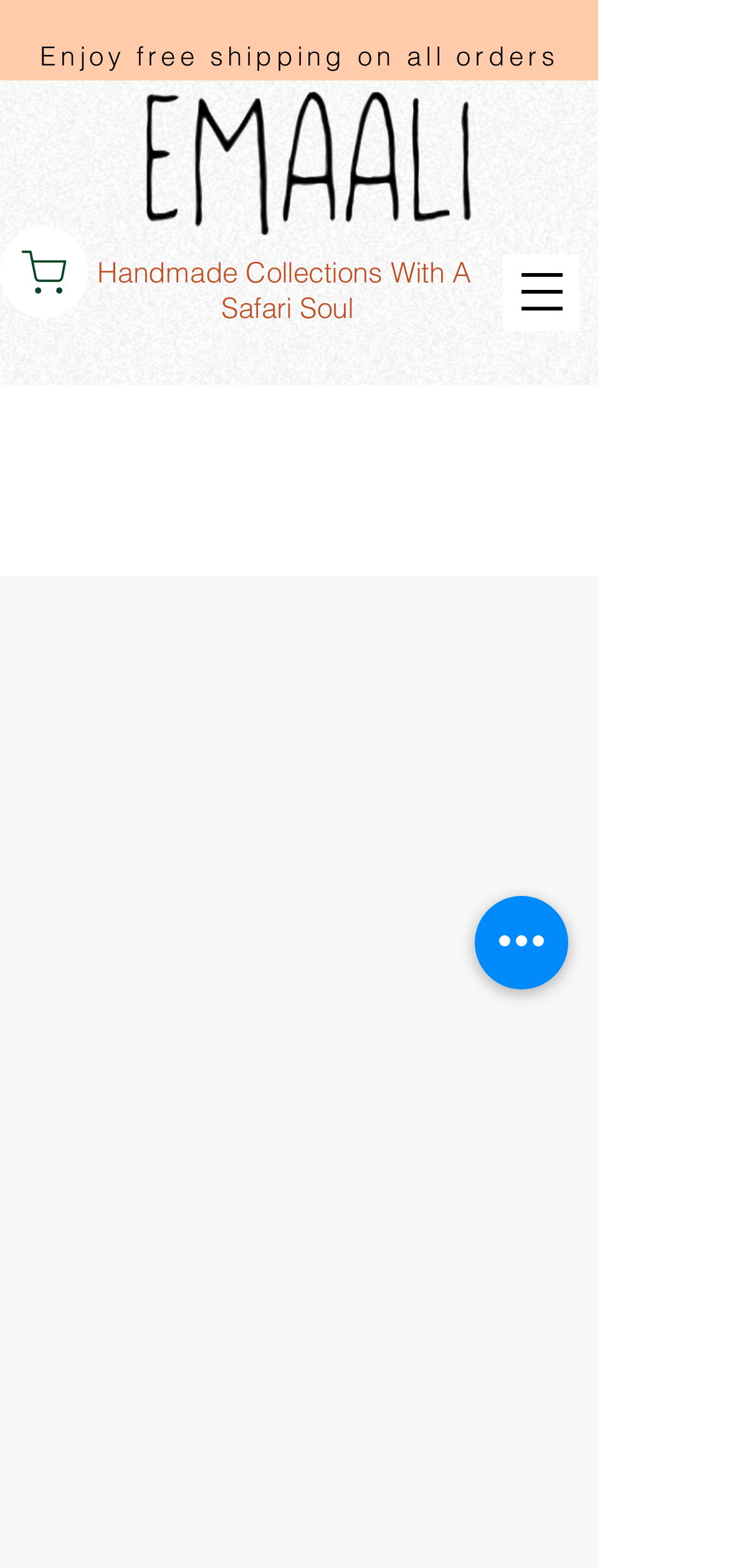Find the bounding box of the element with the following description: "aria-label="Quick actions"". The coordinates must be four float numbers between 0 and 1, formatted as [left, top, right, bottom].

[0.651, 0.571, 0.779, 0.631]